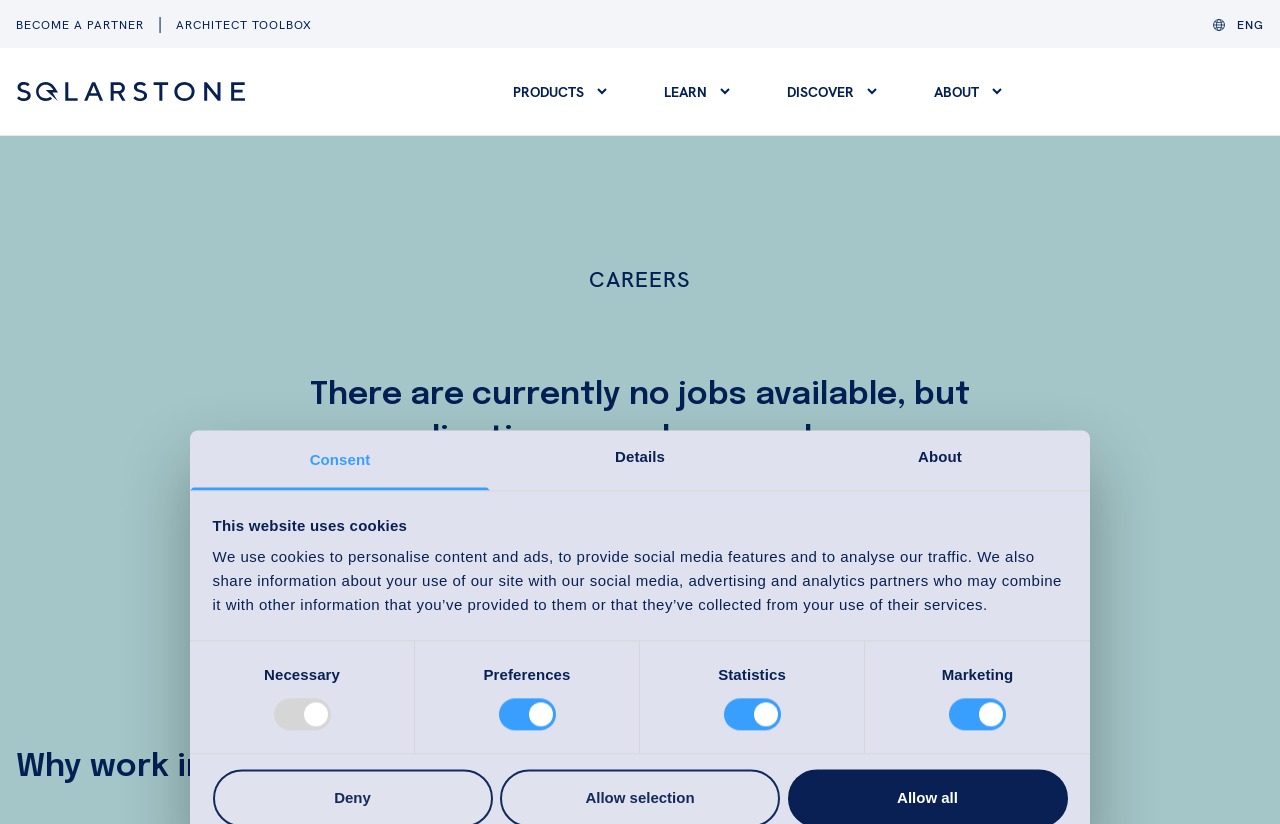Please provide the bounding box coordinates in the format (top-left x, top-left y, bottom-right x, bottom-right y). Remember, all values are floating point numbers between 0 and 1. What is the bounding box coordinate of the region described as: Architect Toolbox

[0.13, 0.021, 0.244, 0.04]